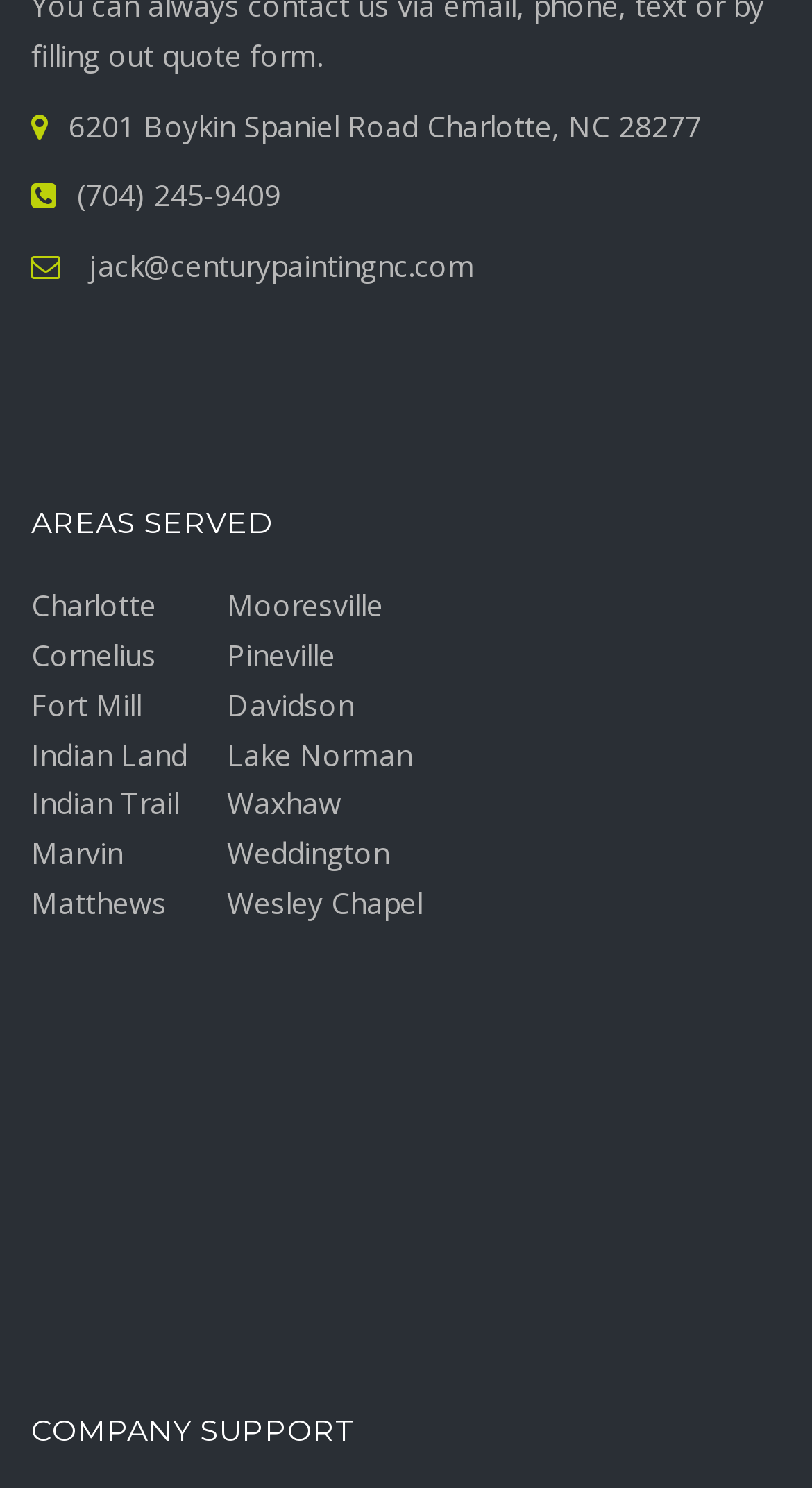What is the address of the company?
Using the information from the image, answer the question thoroughly.

I found the address by looking at the static text element at the top of the page, which contains the address '6201 Boykin Spaniel Road Charlotte, NC 28277'.